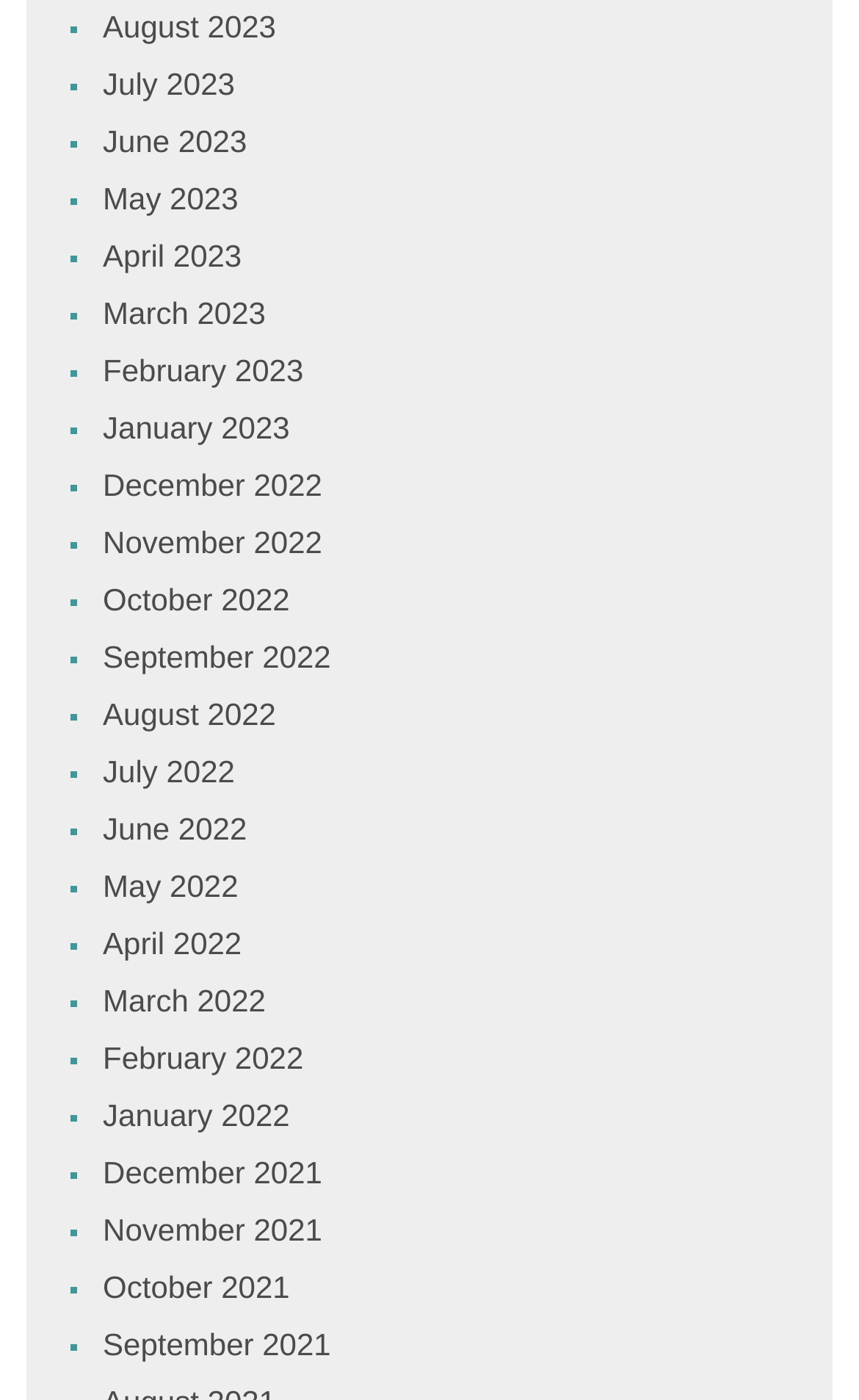Please locate the bounding box coordinates of the element that should be clicked to achieve the given instruction: "View July 2022".

[0.12, 0.538, 0.273, 0.563]